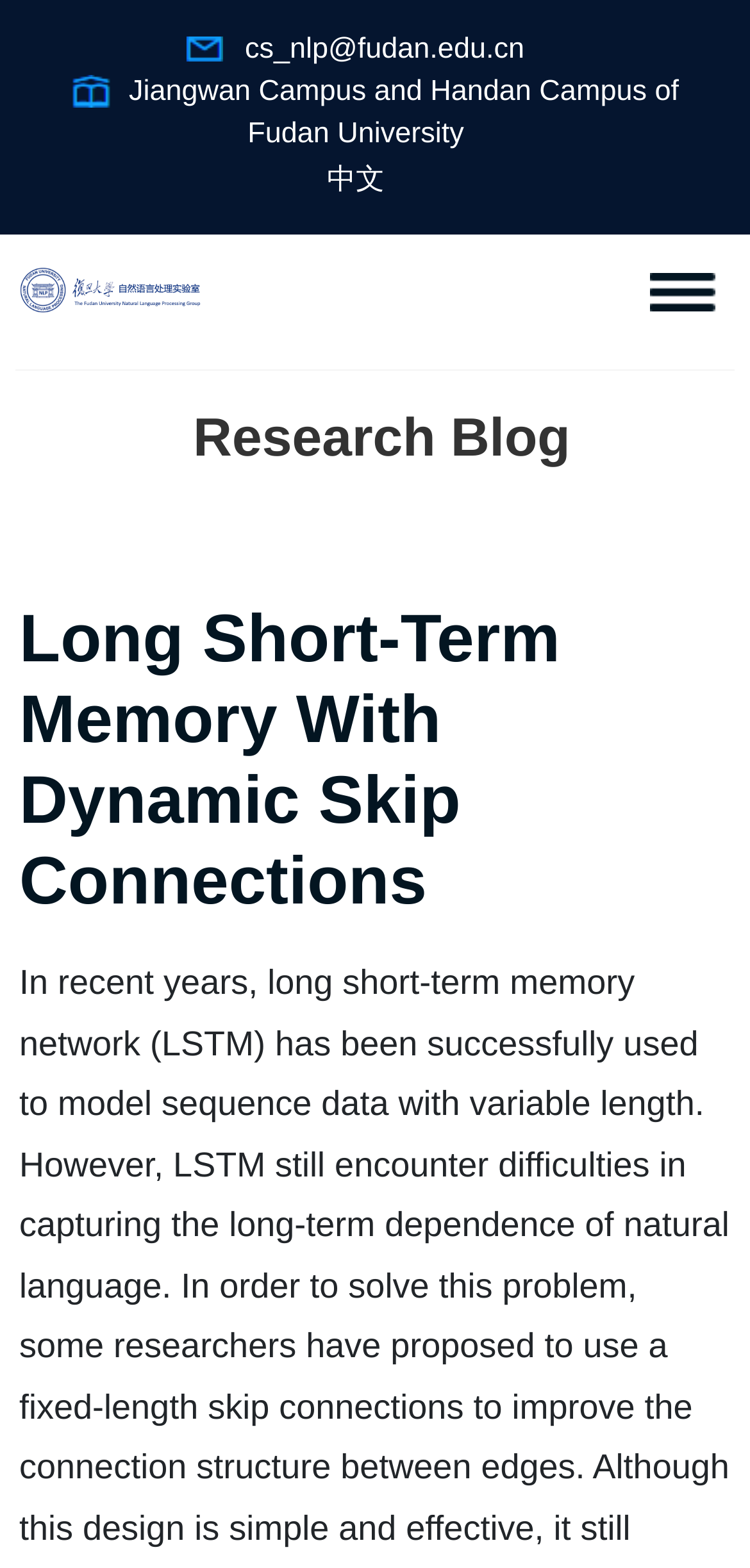What is the language of the link '返回复旦大学自然语言处理实验室英文版首页'?
Please provide a detailed and comprehensive answer to the question.

I found the link '返回复旦大学自然语言处理实验室英文版首页' which has Chinese characters. Therefore, the language of this link is Chinese.